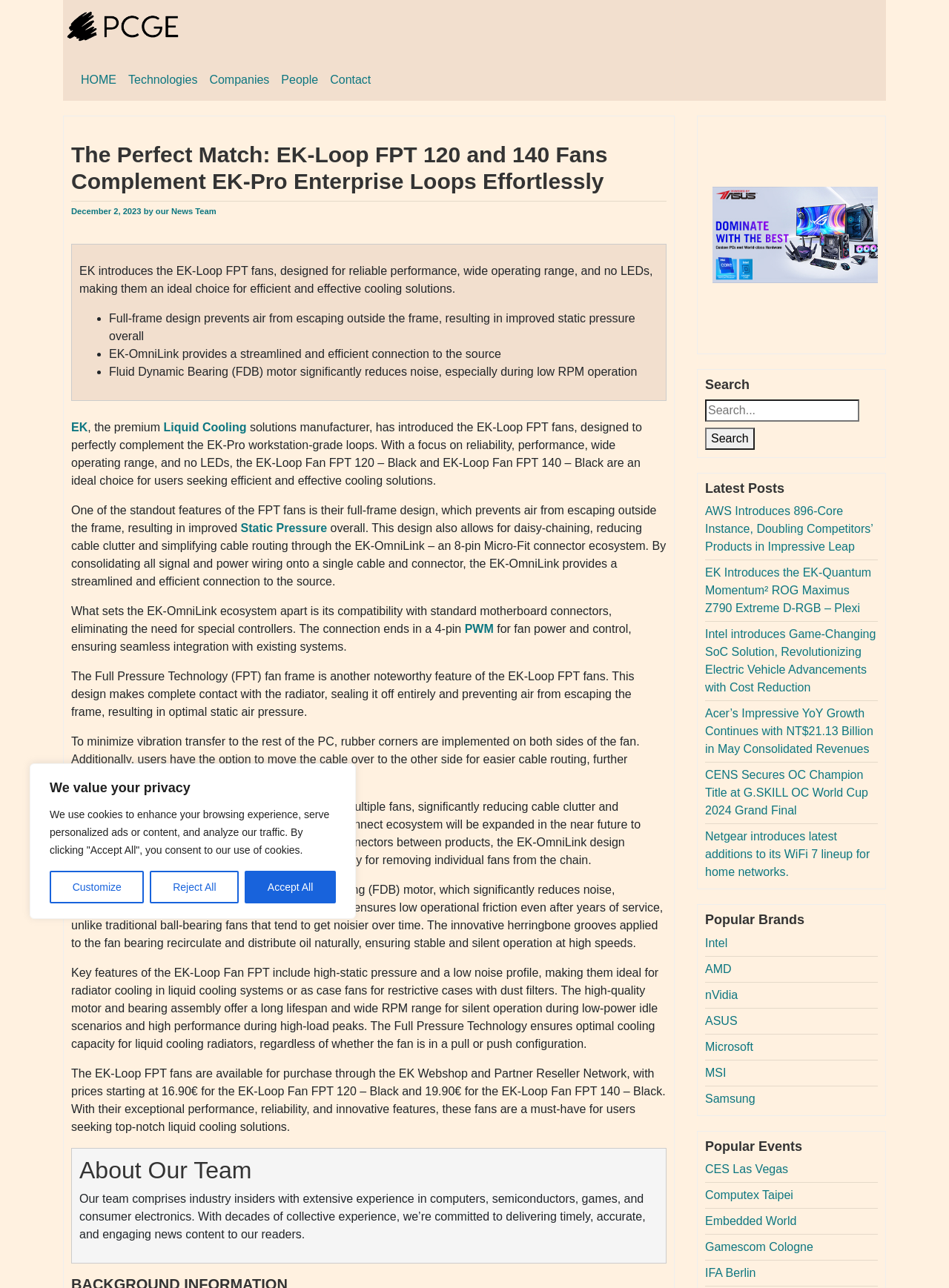Please provide the bounding box coordinates for the element that needs to be clicked to perform the instruction: "Click the 'HOME' link". The coordinates must consist of four float numbers between 0 and 1, formatted as [left, top, right, bottom].

[0.079, 0.051, 0.129, 0.074]